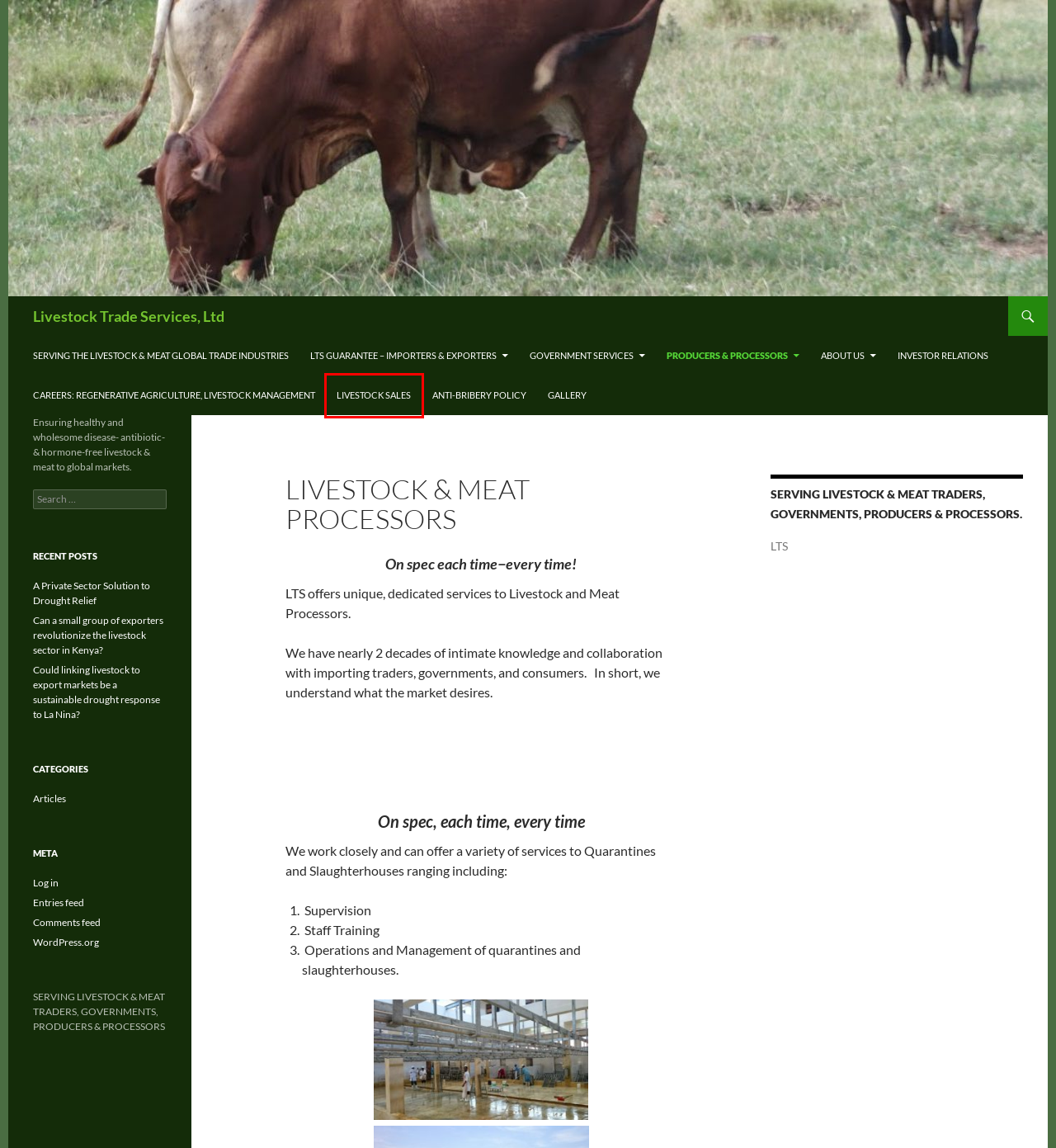Observe the screenshot of a webpage with a red bounding box highlighting an element. Choose the webpage description that accurately reflects the new page after the element within the bounding box is clicked. Here are the candidates:
A. Livestock Trade Services, Ltd
B. LTS works with both importing and exporting governments
C. About Livestock Trade Services UK & Agri-Secure International Kenya
D. Drought-relief for pastoral livestock producers in Kenya
E. Anti-Bribery Policy - Livestock Trade Services, Ltd
F. Gallery - Livestock Trade Services, Ltd
G. Direct Livestock Sales and specialized services for traders
H. Blog Tool, Publishing Platform, and CMS – WordPress.org

G